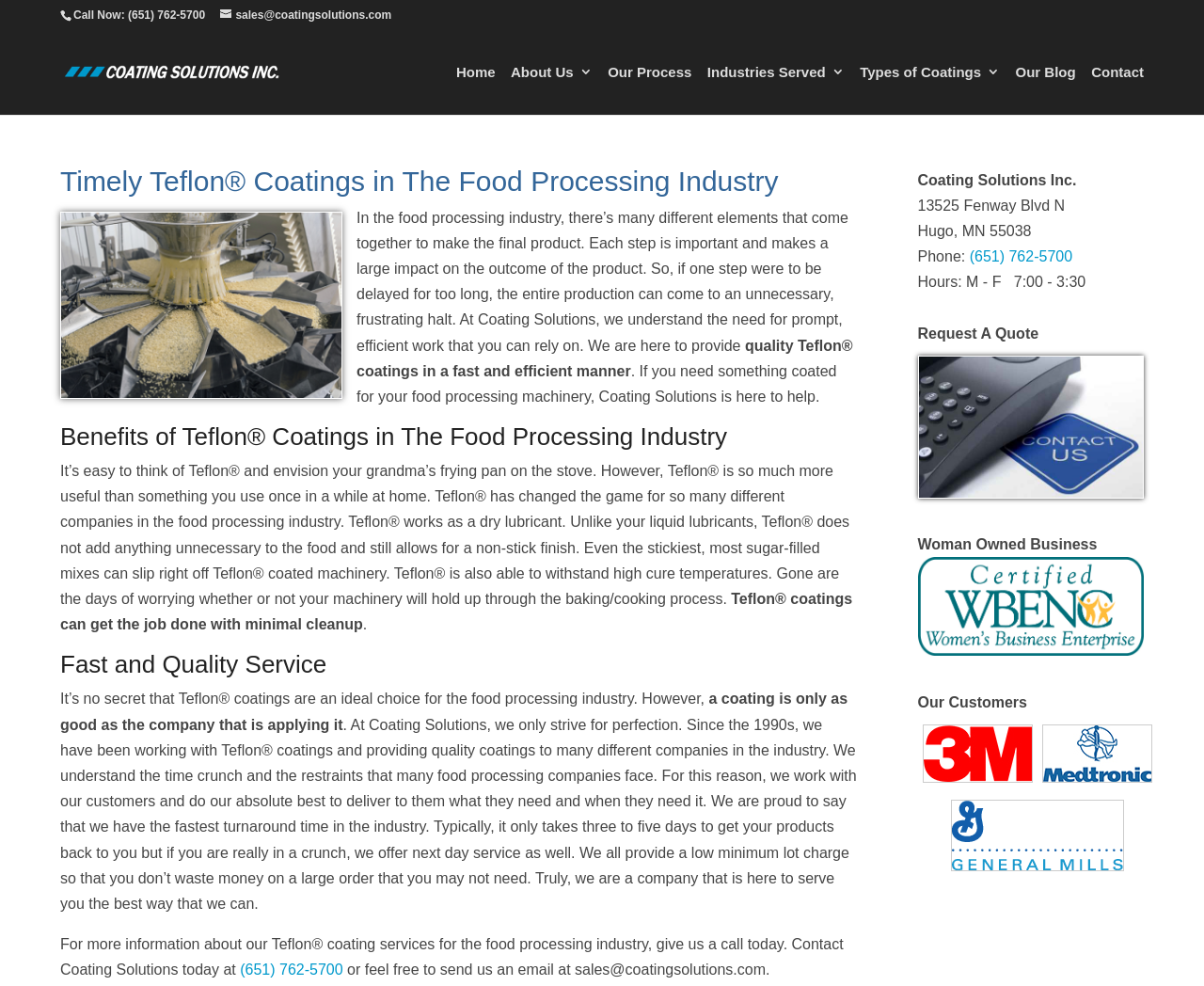What is the company name?
Offer a detailed and exhaustive answer to the question.

I found the company name by looking at the top-left corner of the webpage, where it is prominently displayed as 'Timely Teflon Coatings in The Food Processing Industry | Industrial Coating Solutions, Inc.'. I also found it mentioned again at the bottom of the webpage in the contact information section.